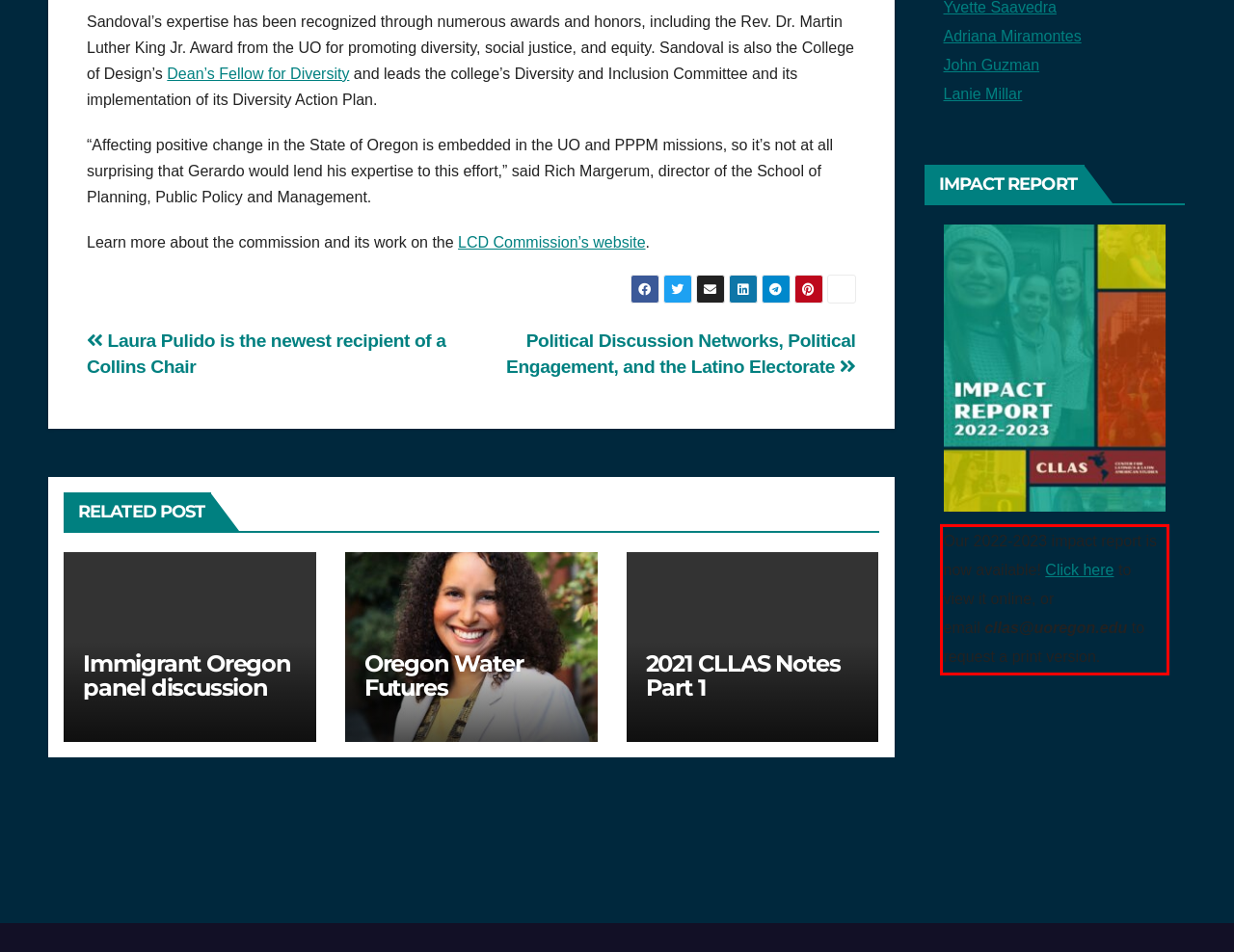Please examine the webpage screenshot containing a red bounding box and use OCR to recognize and output the text inside the red bounding box.

Our 2022-2023 impact report is now available! Click here to view it online, or email cllas@uoregon.edu to request a print version.